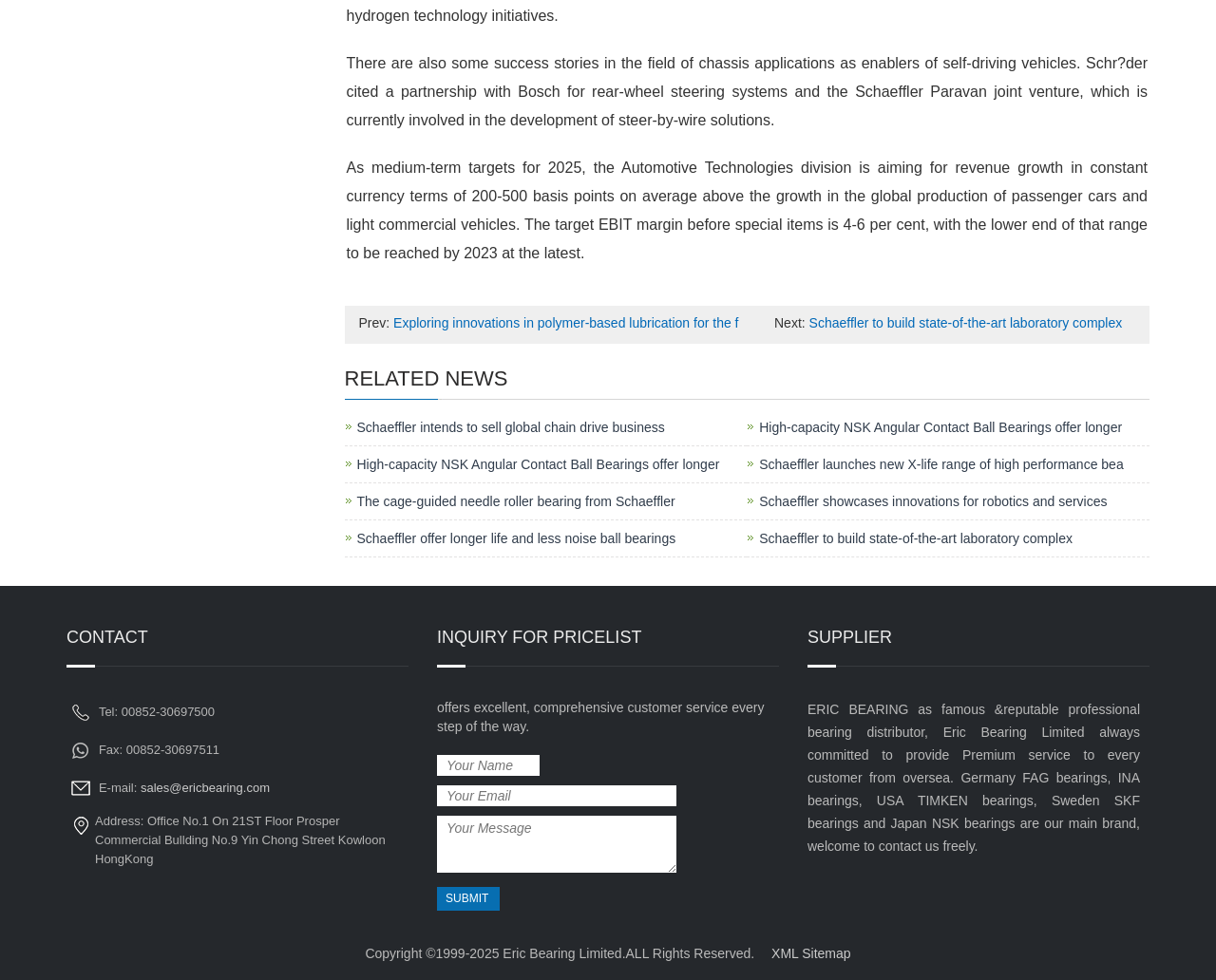What is the main brand of bearings mentioned? From the image, respond with a single word or brief phrase.

FAG, INA, TIMKEN, SKF, NSK